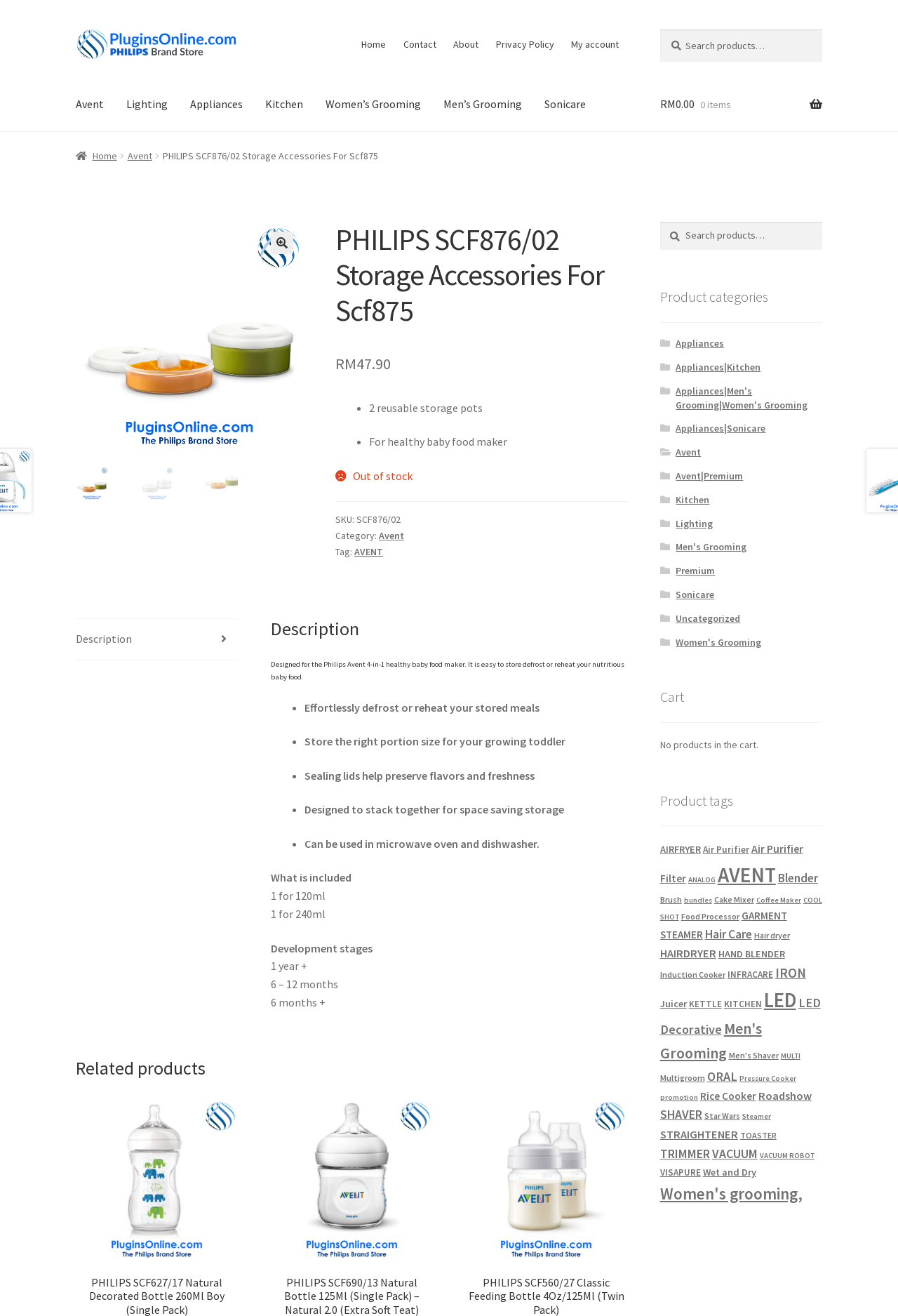Please find the bounding box coordinates for the clickable element needed to perform this instruction: "Click on the HOME link".

None